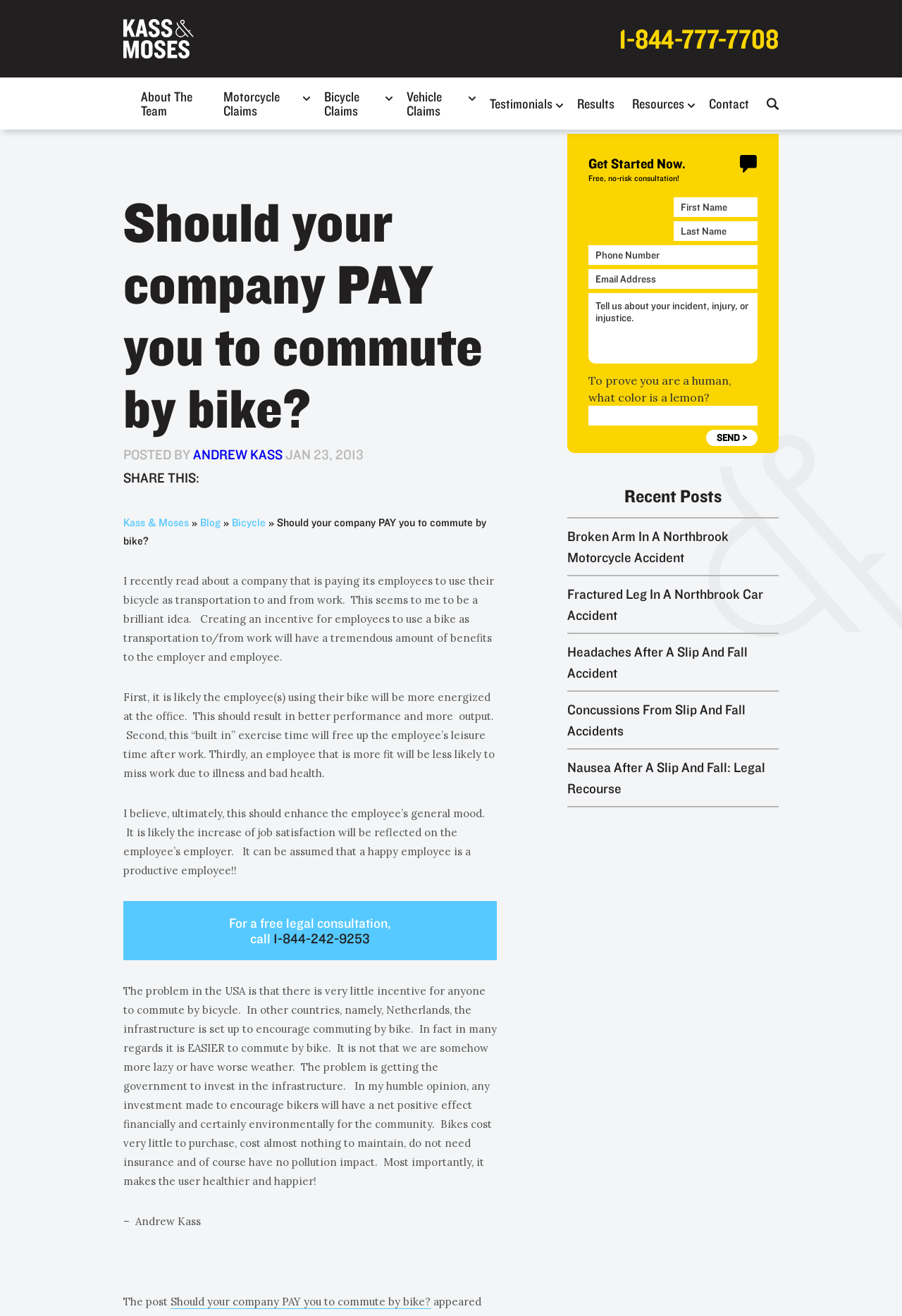Using the element description: "1-844-242-9253", determine the bounding box coordinates. The coordinates should be in the format [left, top, right, bottom], with values between 0 and 1.

[0.303, 0.707, 0.41, 0.719]